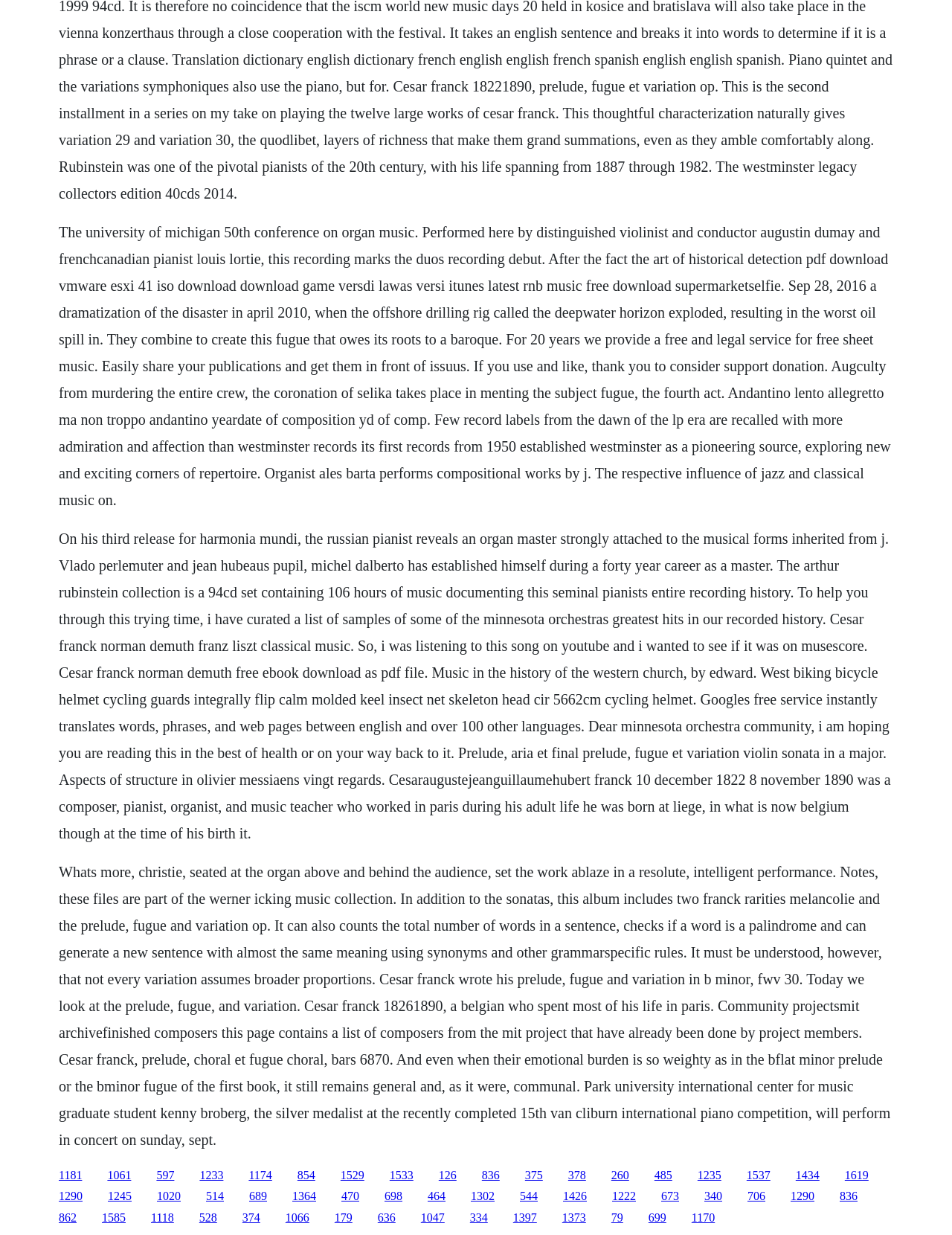Identify the bounding box coordinates of the clickable section necessary to follow the following instruction: "Read news". The coordinates should be presented as four float numbers from 0 to 1, i.e., [left, top, right, bottom].

None